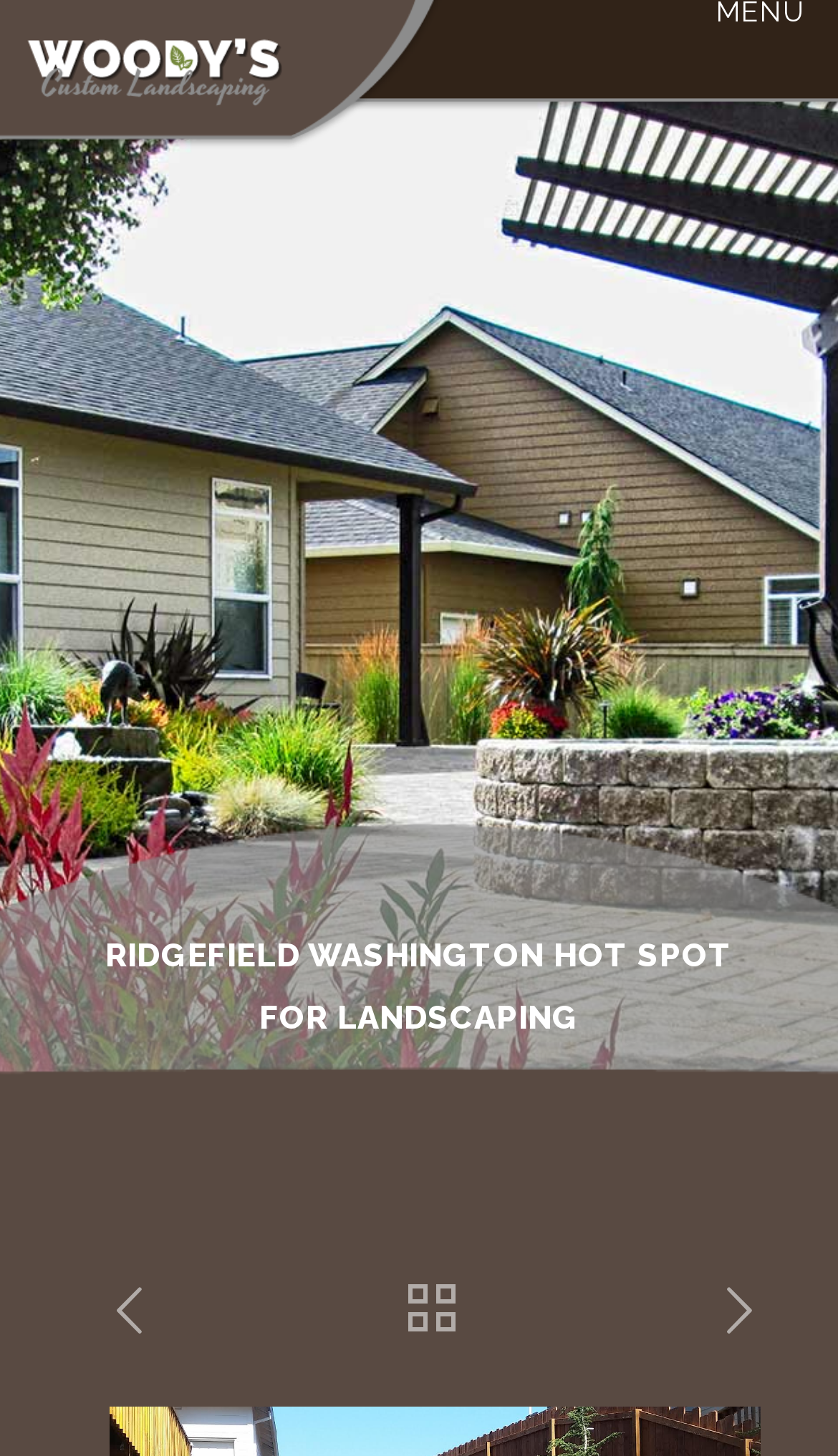Locate the heading on the webpage and return its text.

RIDGEFIELD WASHINGTON HOT SPOT FOR LANDSCAPING